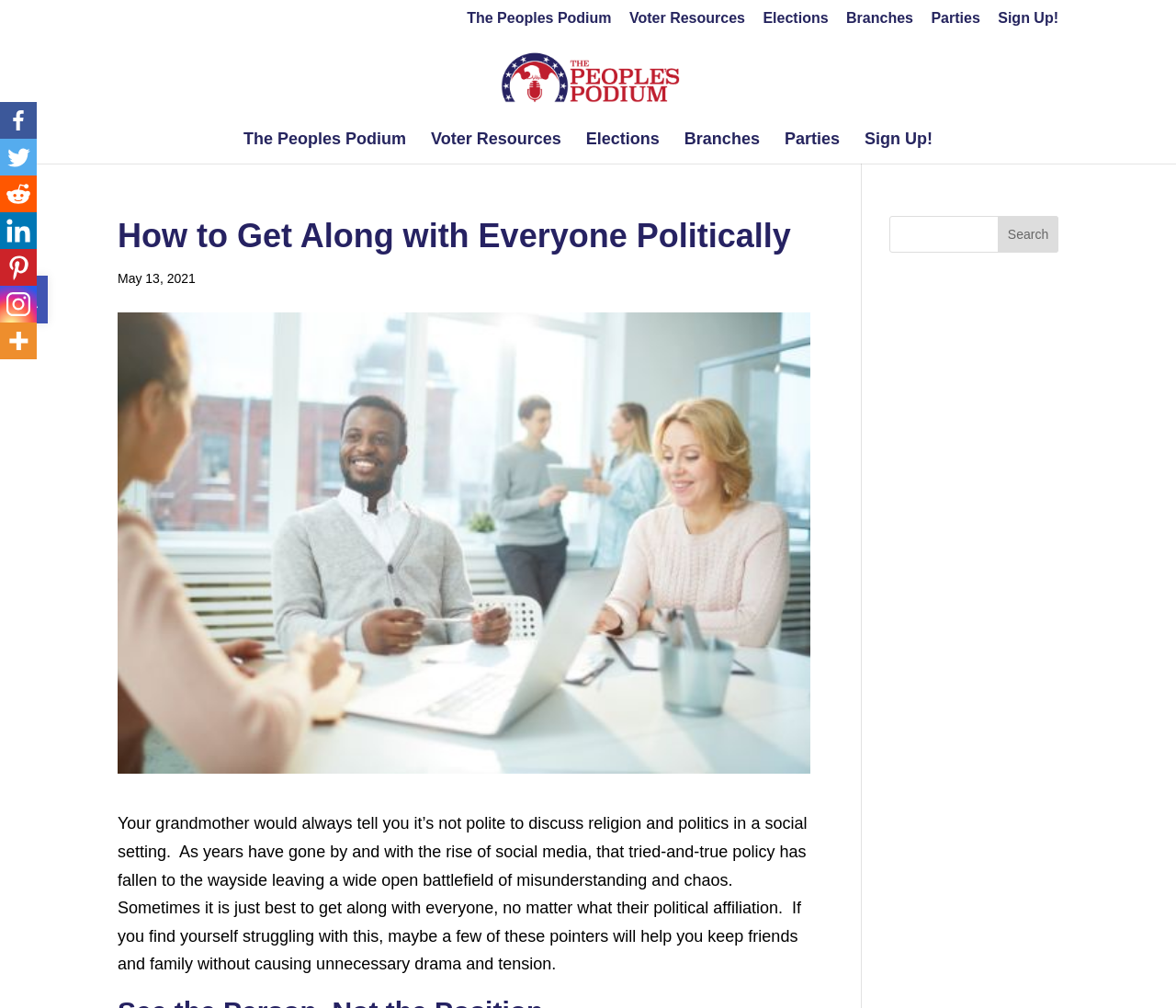Can you provide the bounding box coordinates for the element that should be clicked to implement the instruction: "Read the article"?

[0.1, 0.808, 0.686, 0.966]